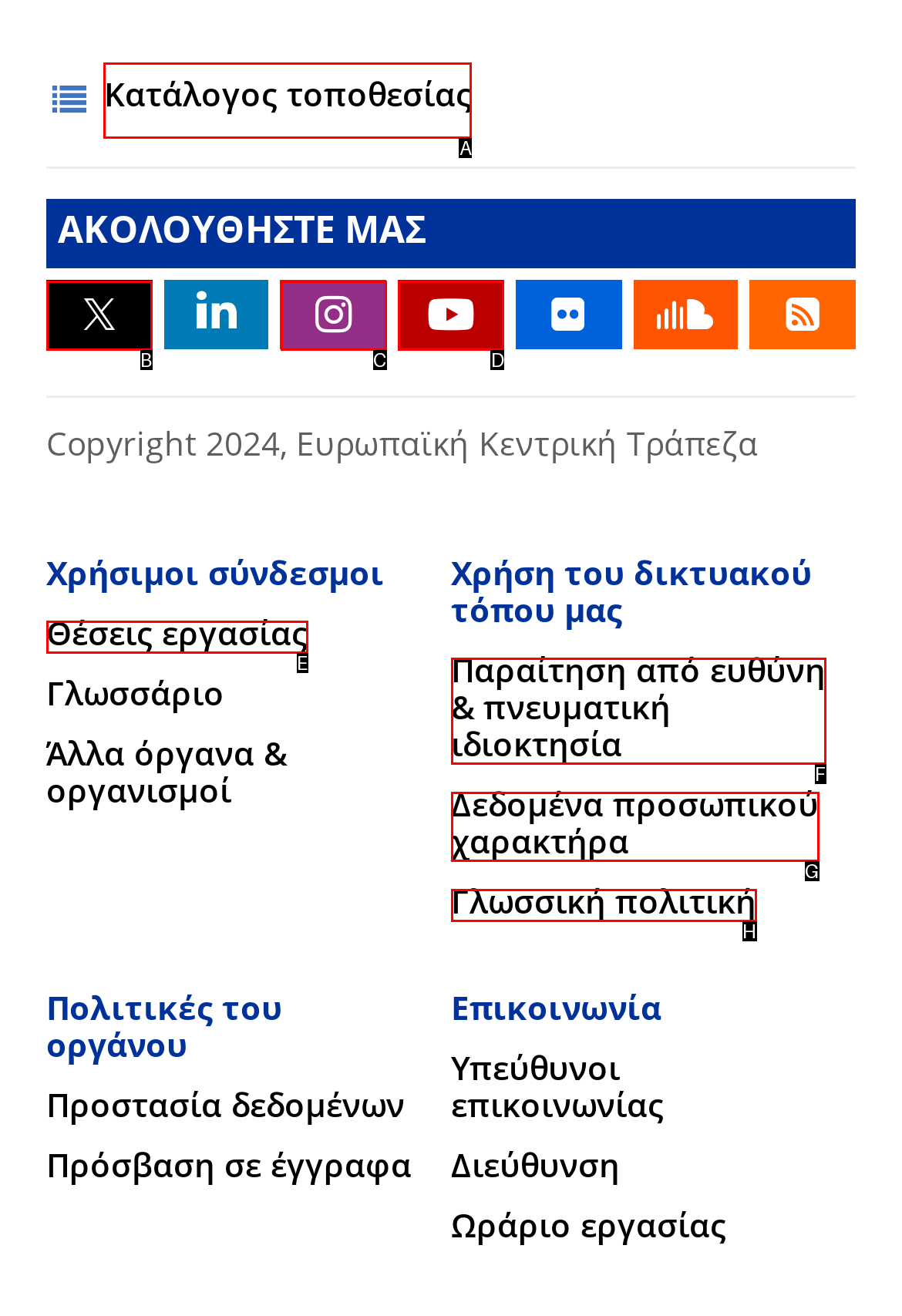Which HTML element should be clicked to perform the following task: Click on Κατάλογος τοποθεσίας
Reply with the letter of the appropriate option.

A